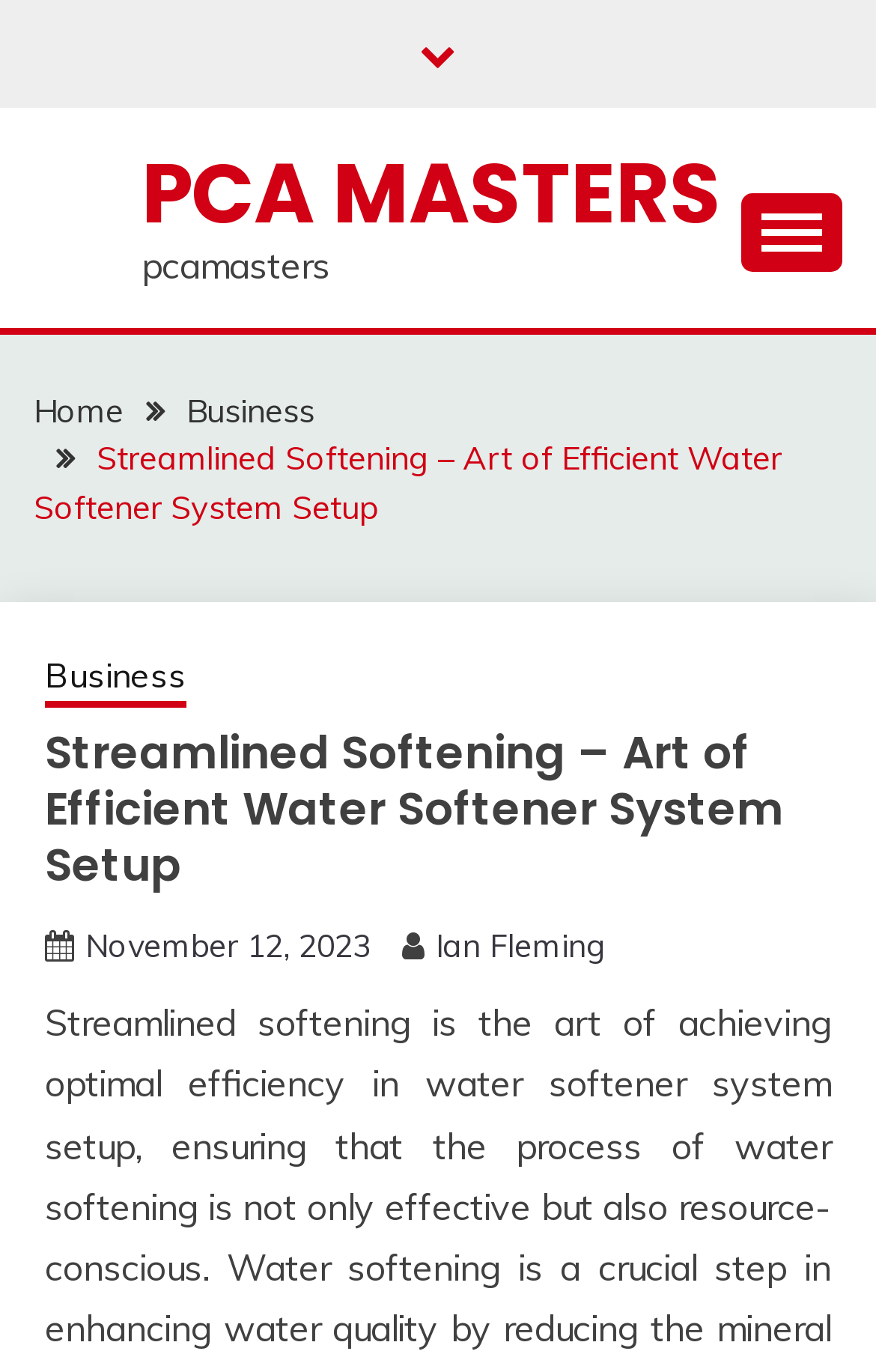Reply to the question with a single word or phrase:
What is the name of the website?

PCA MASTERS